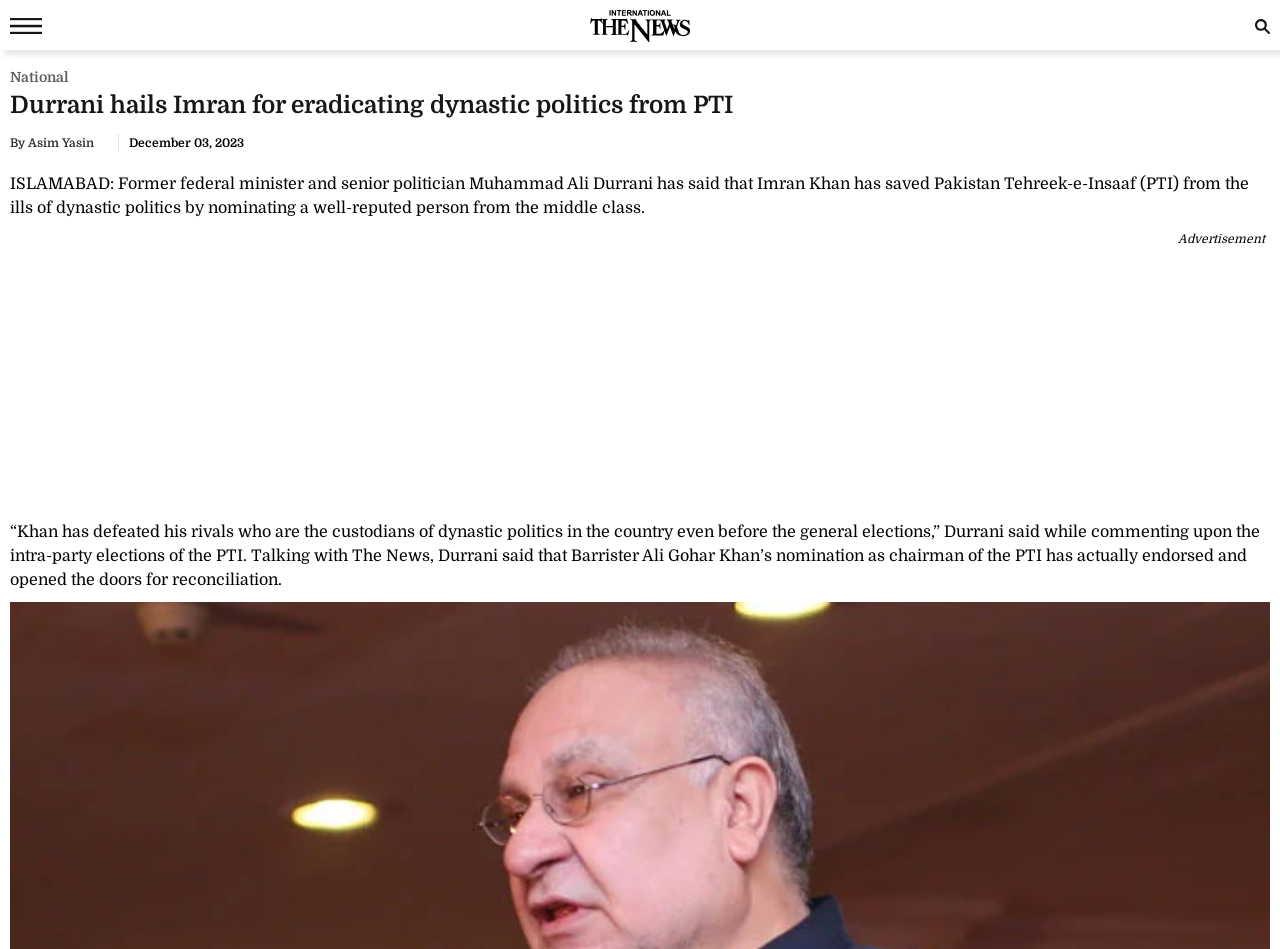What is the name of the politician who praised Imran Khan?
Please answer the question with a detailed response using the information from the screenshot.

The answer can be found in the StaticText element with the text 'ISLAMABAD: Former federal minister and senior politician Muhammad Ali Durrani has said that Imran Khan has saved Pakistan Tehreek-e-Insaaf (PTI) from the ills of dynastic politics by nominating a well-reputed person from the middle class.'